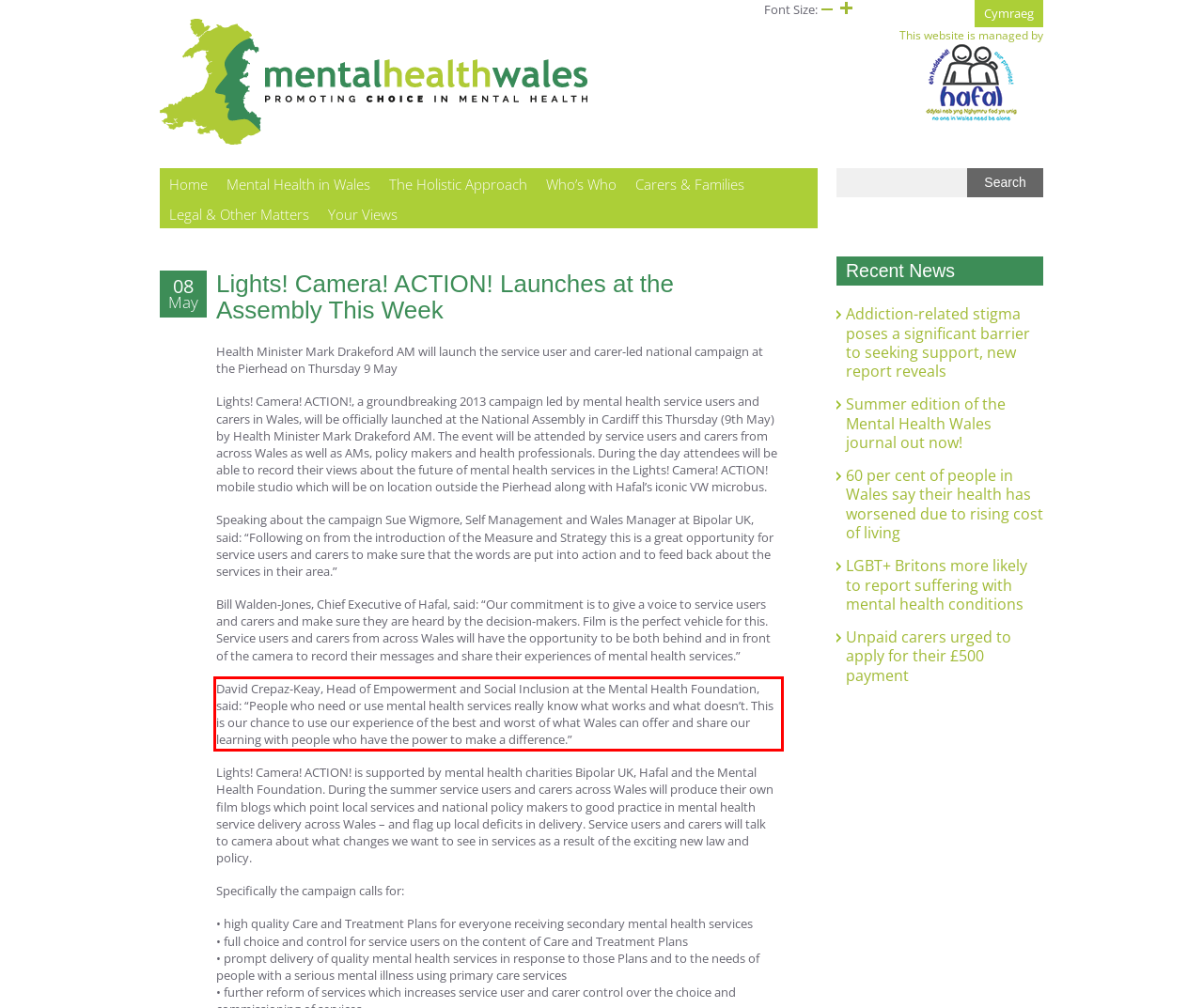View the screenshot of the webpage and identify the UI element surrounded by a red bounding box. Extract the text contained within this red bounding box.

David Crepaz-Keay, Head of Empowerment and Social Inclusion at the Mental Health Foundation, said: “People who need or use mental health services really know what works and what doesn’t. This is our chance to use our experience of the best and worst of what Wales can offer and share our learning with people who have the power to make a difference.”